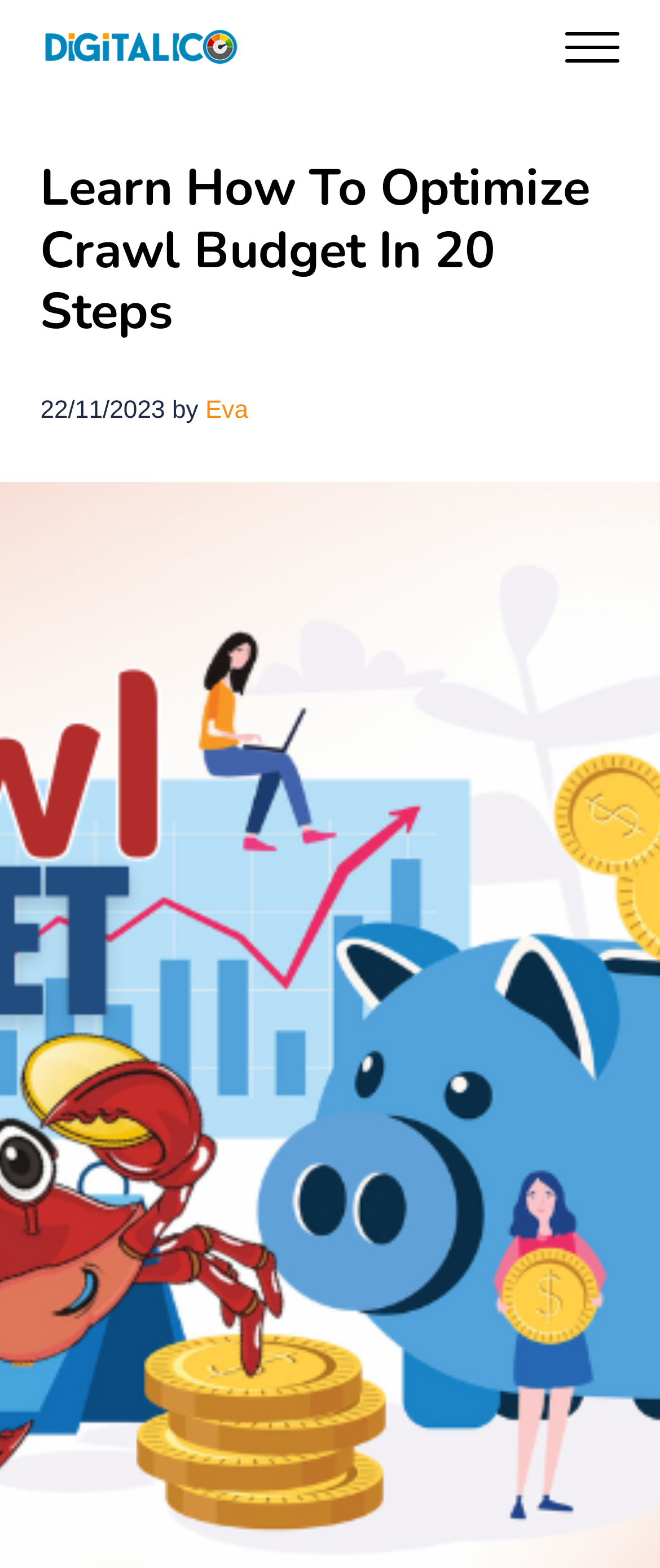Locate the bounding box of the UI element described in the following text: "parent_node: Digitalico Media".

[0.061, 0.017, 0.369, 0.044]